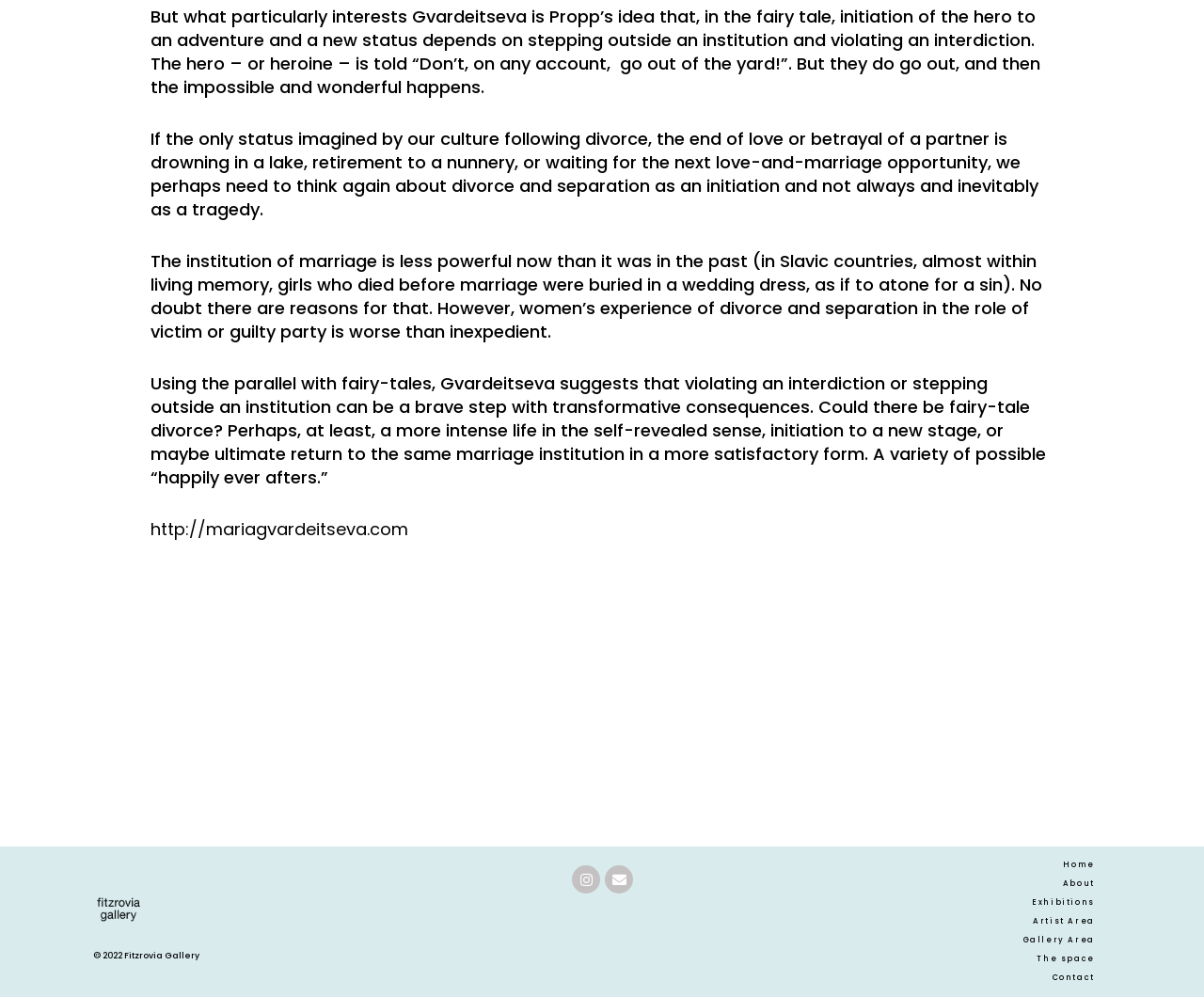What is the copyright year of the website?
Answer with a single word or phrase, using the screenshot for reference.

2022